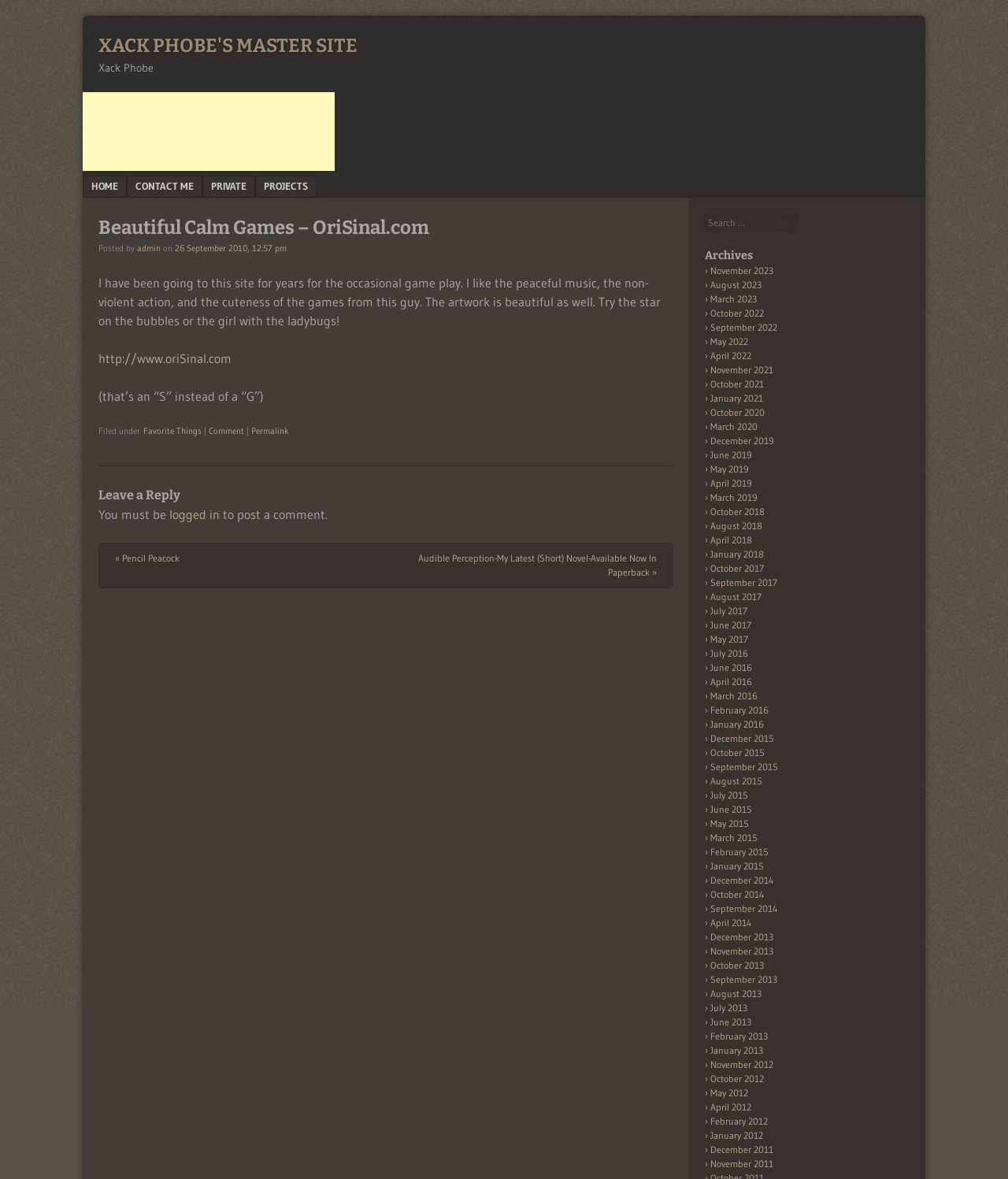What is the date of the post?
Refer to the image and give a detailed response to the question.

The answer can be found by looking at the link '26 September 2010, 12:57 pm' which is located inside the article section of the webpage, indicating that the post was made on 26 September 2010.